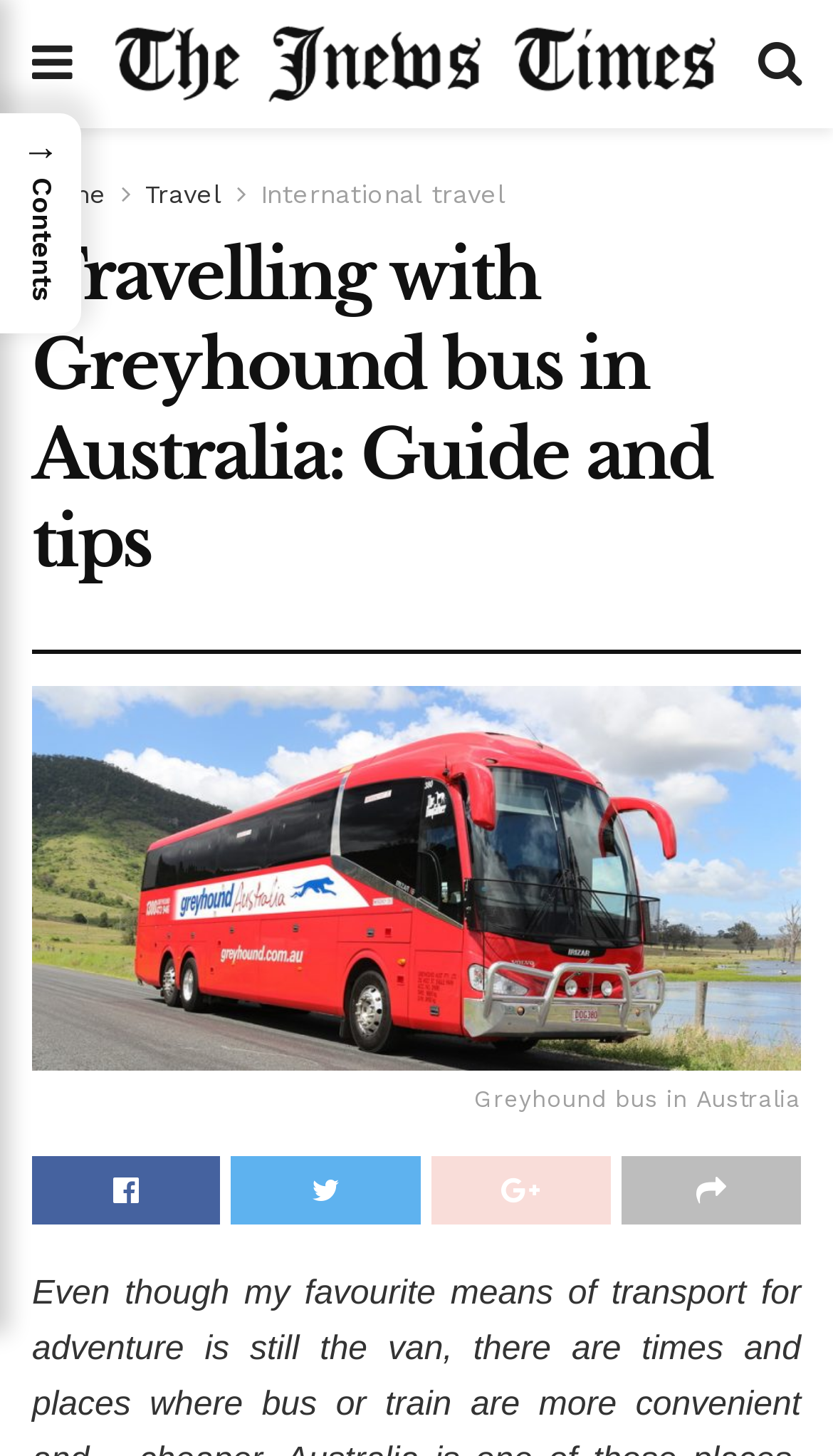Please identify the bounding box coordinates of where to click in order to follow the instruction: "Visit the Viet36.com website".

[0.138, 0.018, 0.859, 0.07]